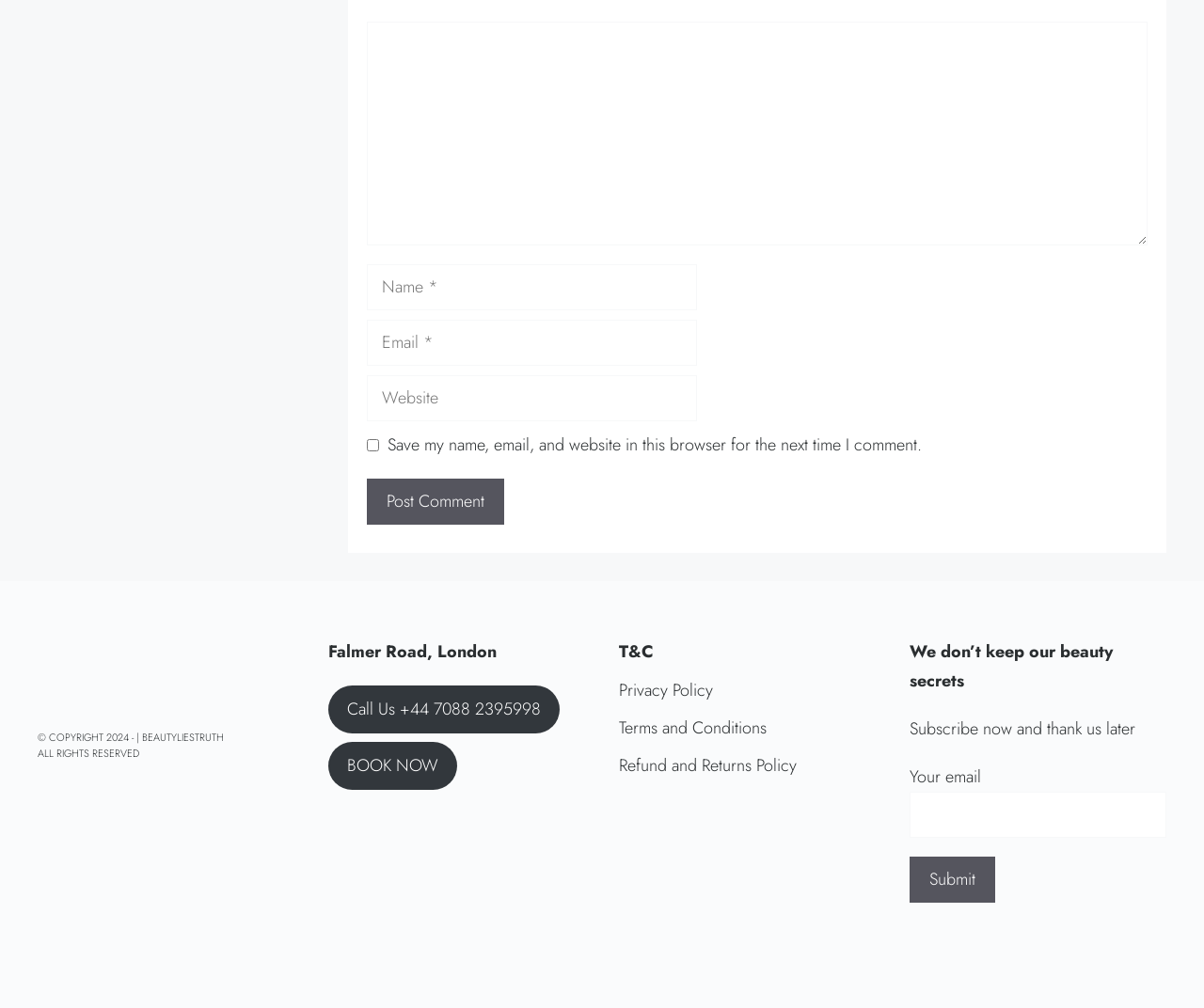Provide the bounding box coordinates for the UI element that is described as: "value="Submit"".

[0.755, 0.85, 0.827, 0.896]